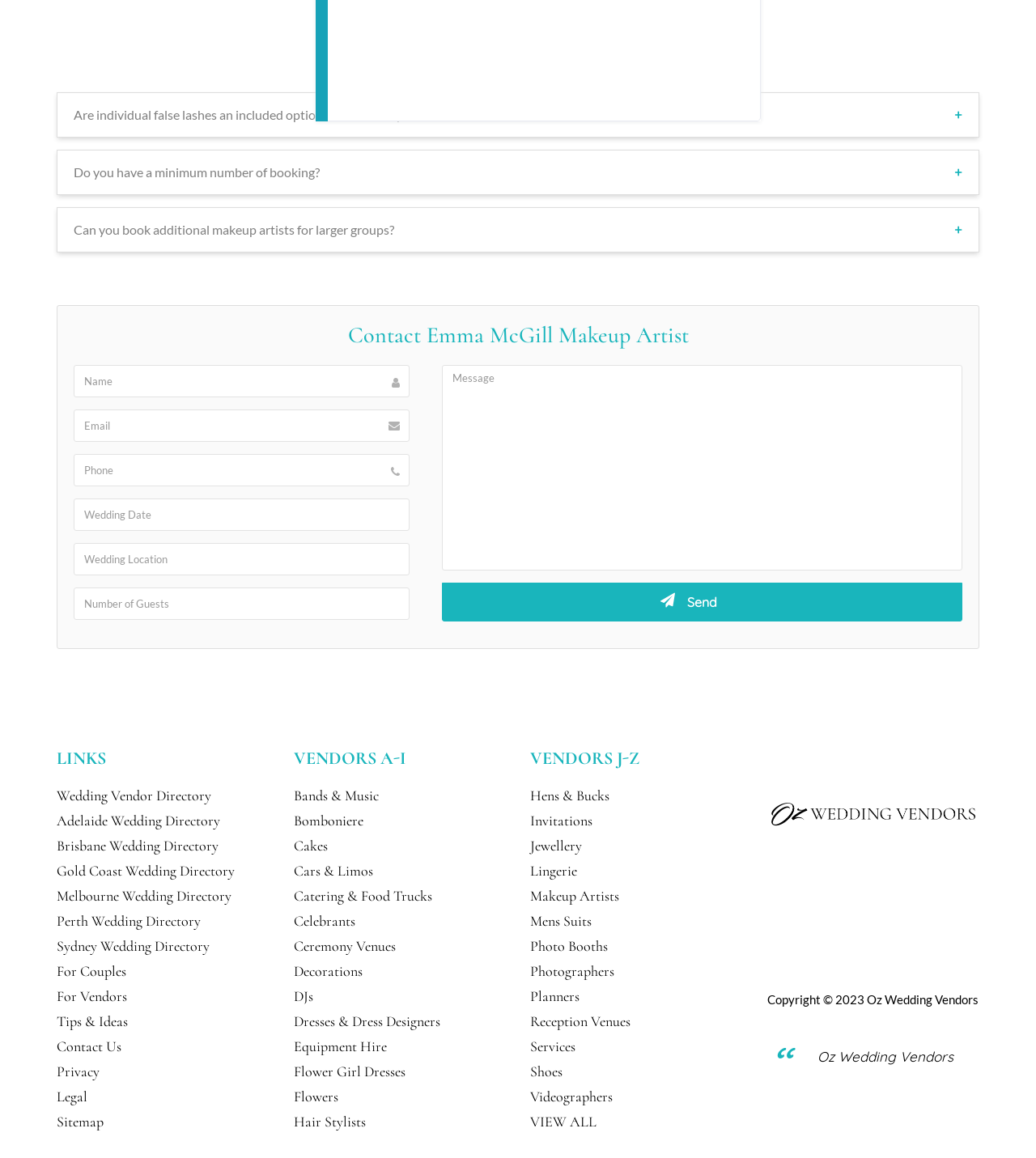From the given element description: "Sydney Wedding Directory", find the bounding box for the UI element. Provide the coordinates as four float numbers between 0 and 1, in the order [left, top, right, bottom].

[0.055, 0.809, 0.202, 0.825]